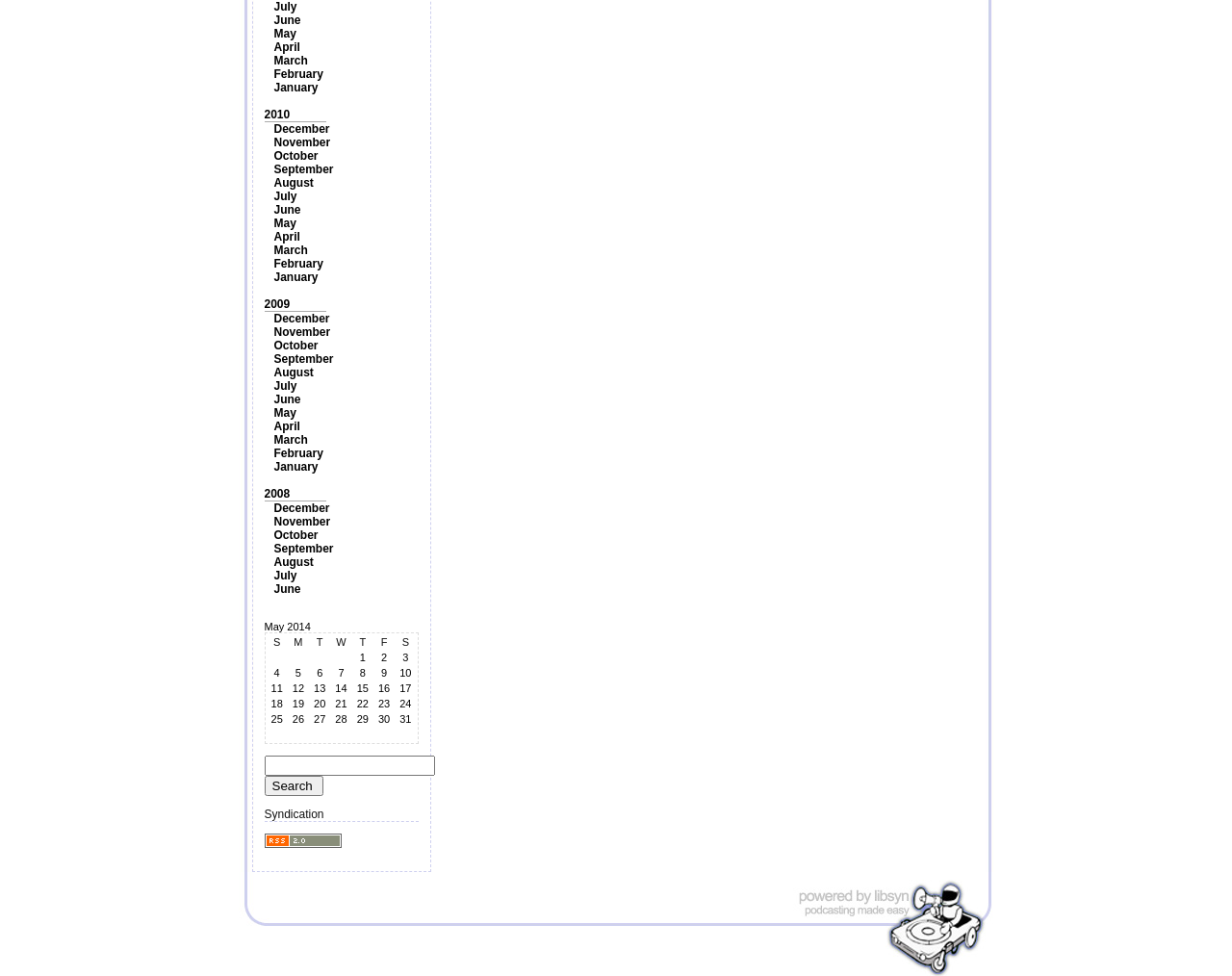Can you find the bounding box coordinates for the UI element given this description: "parent_node: Categories"? Provide the coordinates as four float numbers between 0 and 1: [left, top, right, bottom].

[0.214, 0.858, 0.277, 0.872]